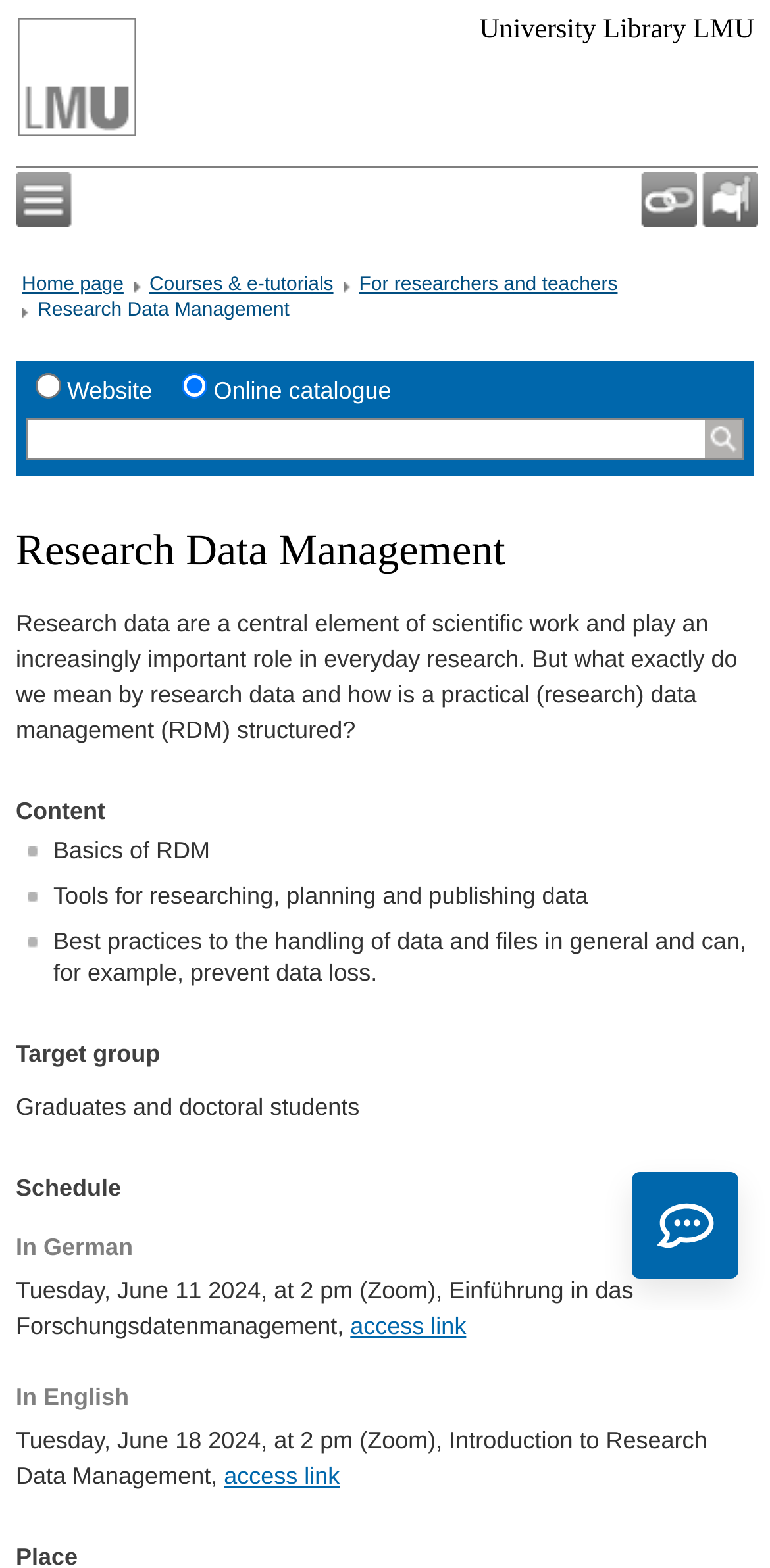Identify the bounding box for the described UI element. Provide the coordinates in (top-left x, top-left y, bottom-right x, bottom-right y) format with values ranging from 0 to 1: KVKK Bilgilendirme

None